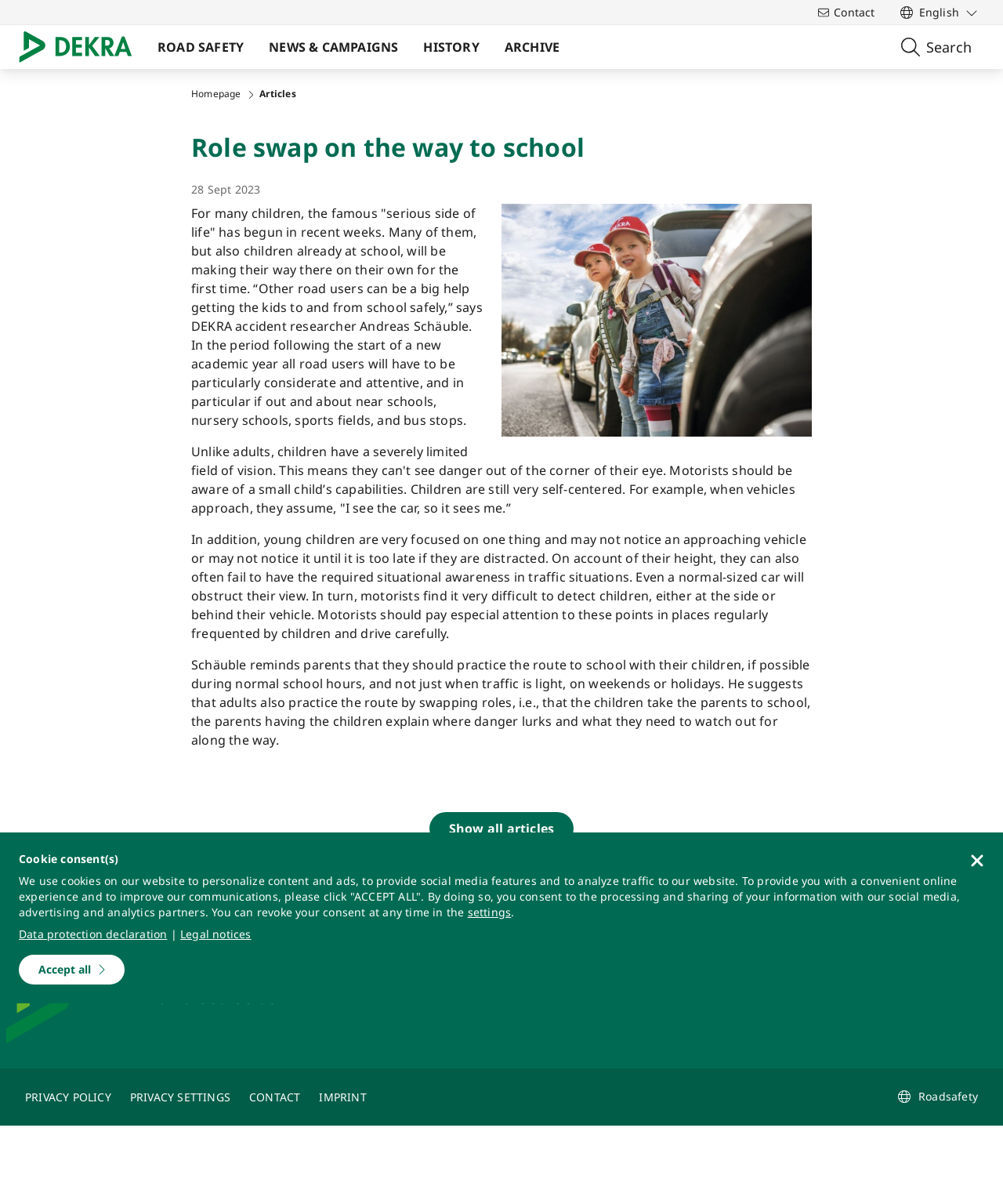What should parents practice with their children?
Using the image, give a concise answer in the form of a single word or short phrase.

Route to school